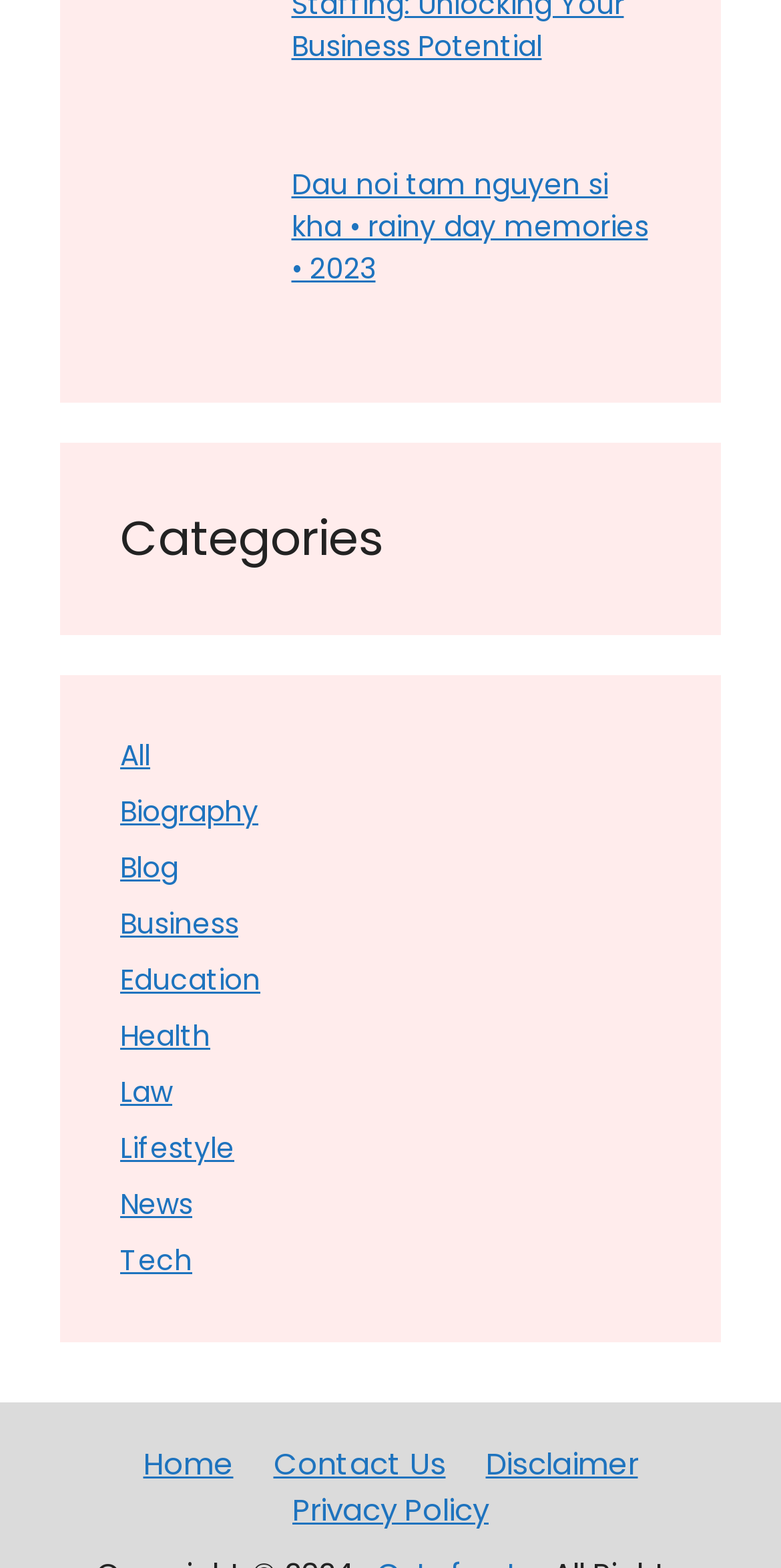Specify the bounding box coordinates of the region I need to click to perform the following instruction: "View 'Rainy Day Memories' article". The coordinates must be four float numbers in the range of 0 to 1, i.e., [left, top, right, bottom].

[0.373, 0.104, 0.829, 0.184]